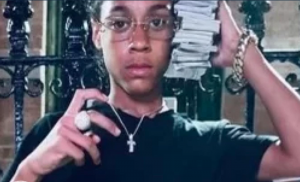What type of clothing is the young male wearing?
Carefully analyze the image and provide a thorough answer to the question.

The young male's attire is casual, featuring a plain black t-shirt, which suggests a relaxed and informal style, often seen in urban settings and associated with the drill rap music scene.